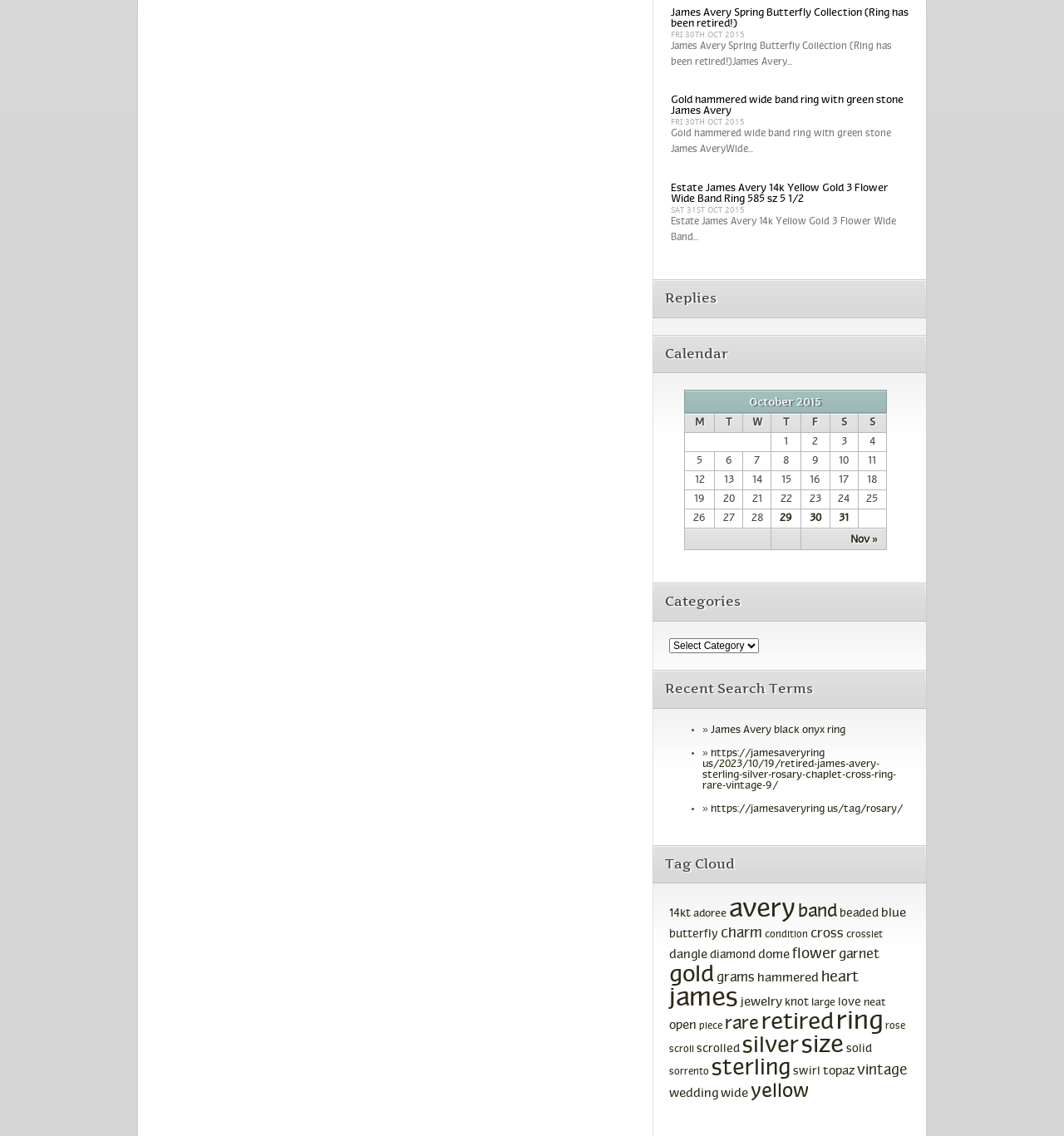Please identify the bounding box coordinates of the clickable region that I should interact with to perform the following instruction: "Click the link 'James Avery Spring Butterfly Collection (Ring has been retired!)'". The coordinates should be expressed as four float numbers between 0 and 1, i.e., [left, top, right, bottom].

[0.63, 0.007, 0.854, 0.025]